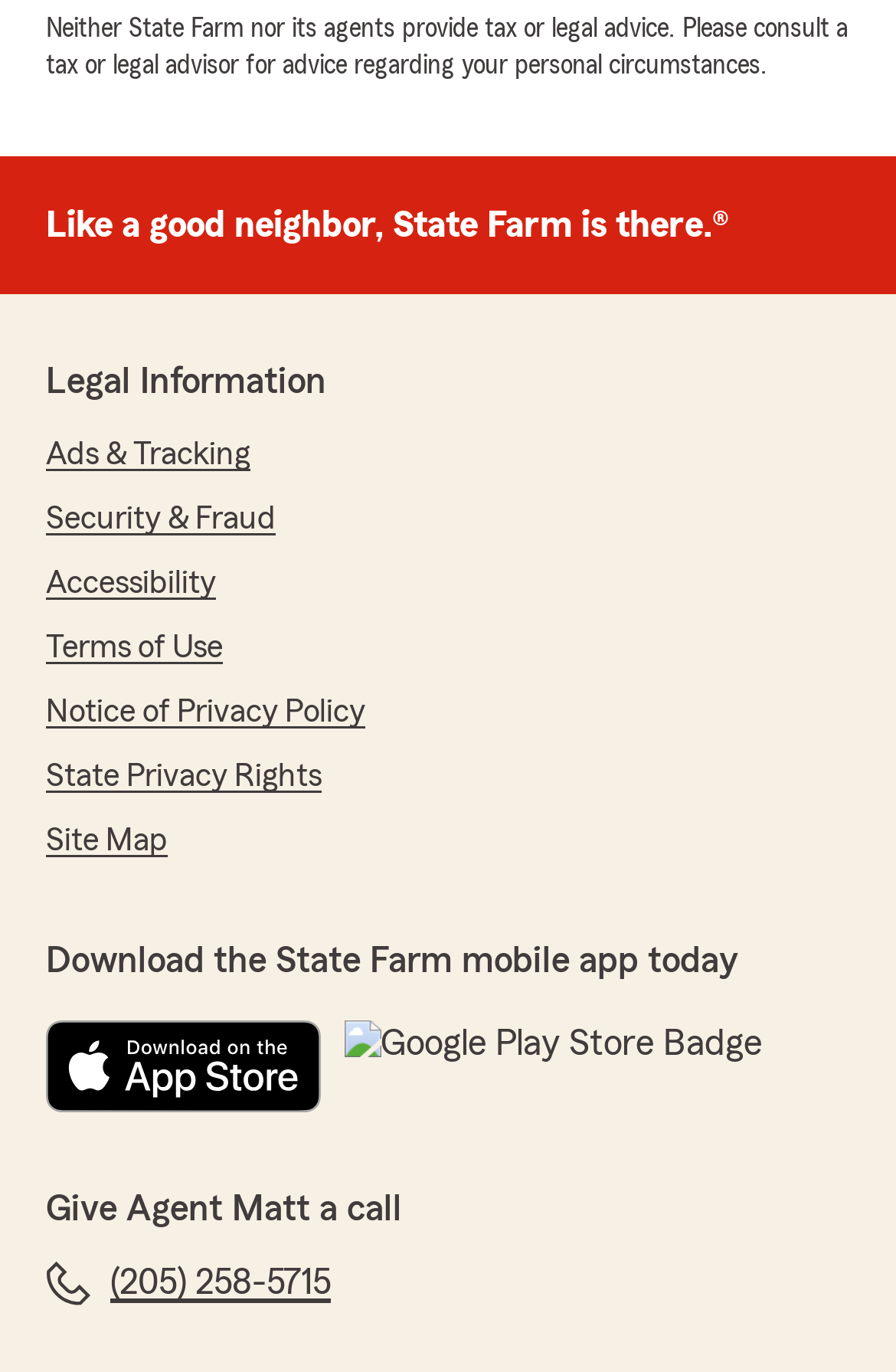Bounding box coordinates should be in the format (top-left x, top-left y, bottom-right x, bottom-right y) and all values should be floating point numbers between 0 and 1. Determine the bounding box coordinate for the UI element described as: News

None